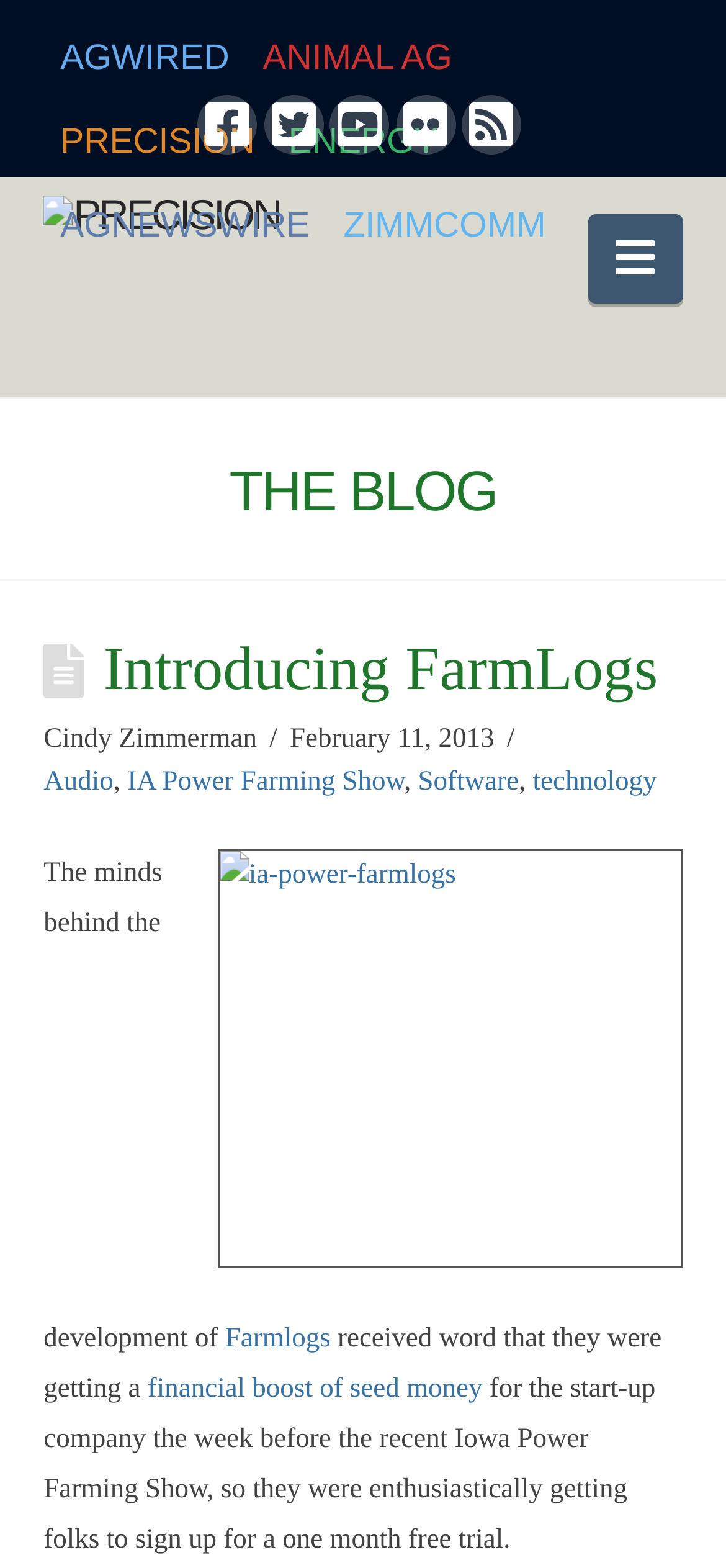Please locate the clickable area by providing the bounding box coordinates to follow this instruction: "Open the Twitter page".

[0.364, 0.061, 0.446, 0.099]